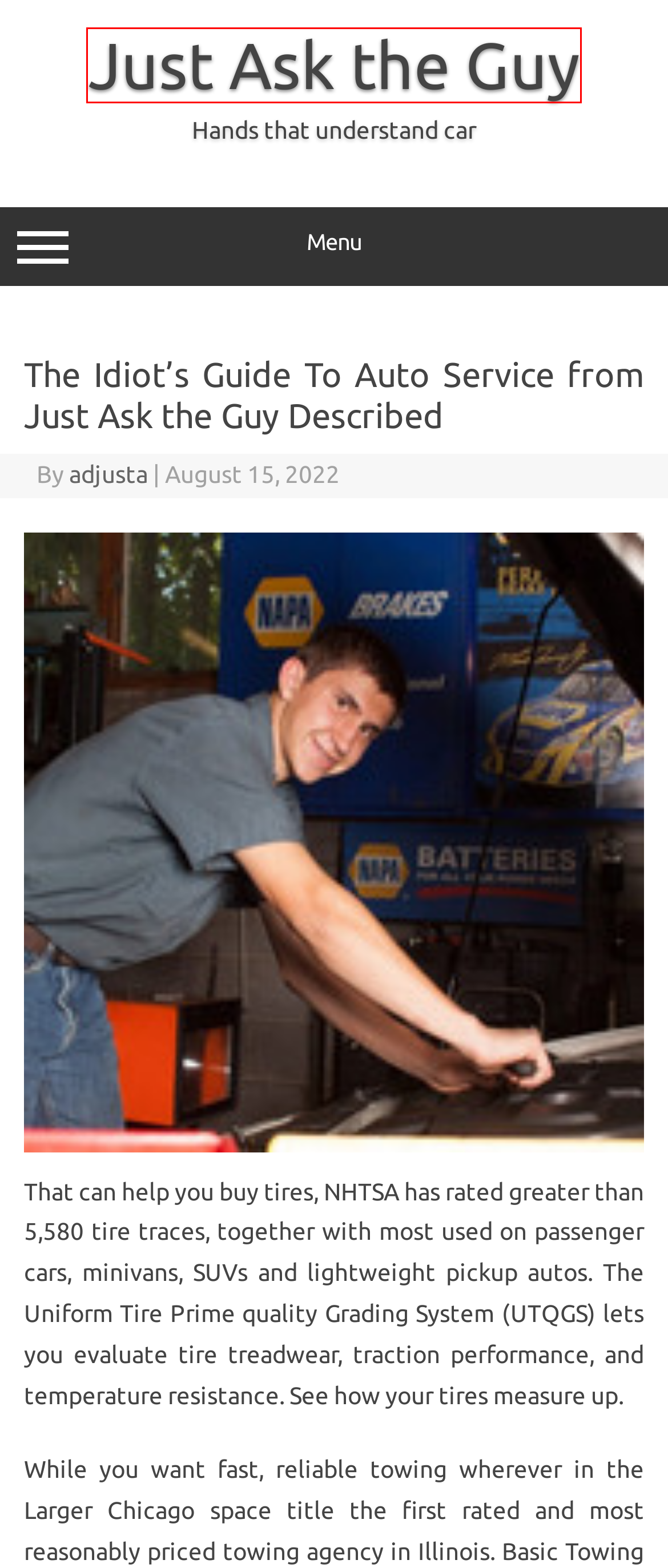After examining the screenshot of a webpage with a red bounding box, choose the most accurate webpage description that corresponds to the new page after clicking the element inside the red box. Here are the candidates:
A. Just Ask the Guy – Hands that understand car
B. remedies – Just Ask the Guy
C. December 2022 – Just Ask the Guy
D. April 2023 – Just Ask the Guy
E. secret – Just Ask the Guy
F. June 2023 – Just Ask the Guy
G. June 2022 – Just Ask the Guy
H. methods – Just Ask the Guy

A